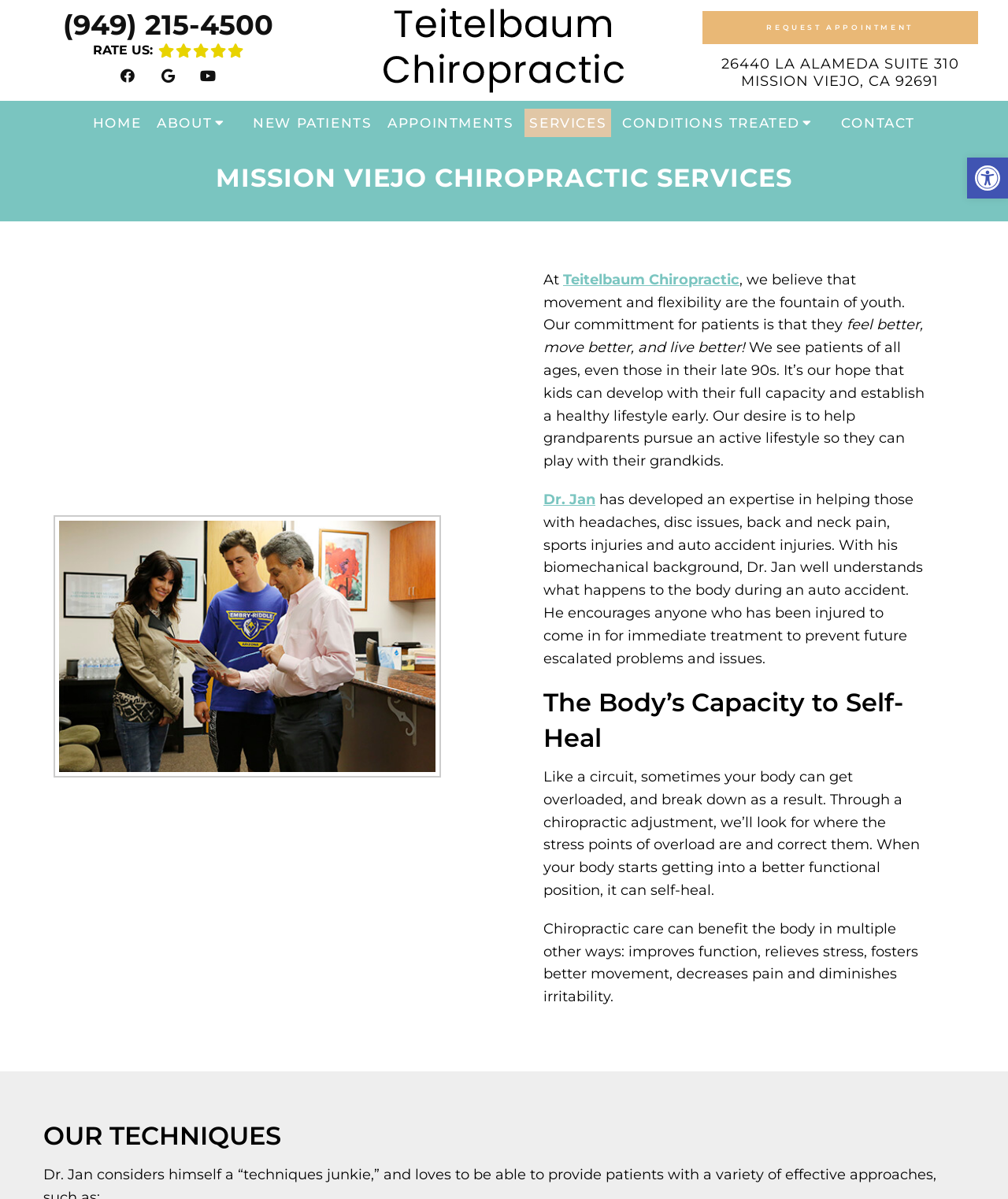Determine the bounding box for the UI element as described: "Open toolbar Accessibility Tools". The coordinates should be represented as four float numbers between 0 and 1, formatted as [left, top, right, bottom].

[0.959, 0.131, 1.0, 0.166]